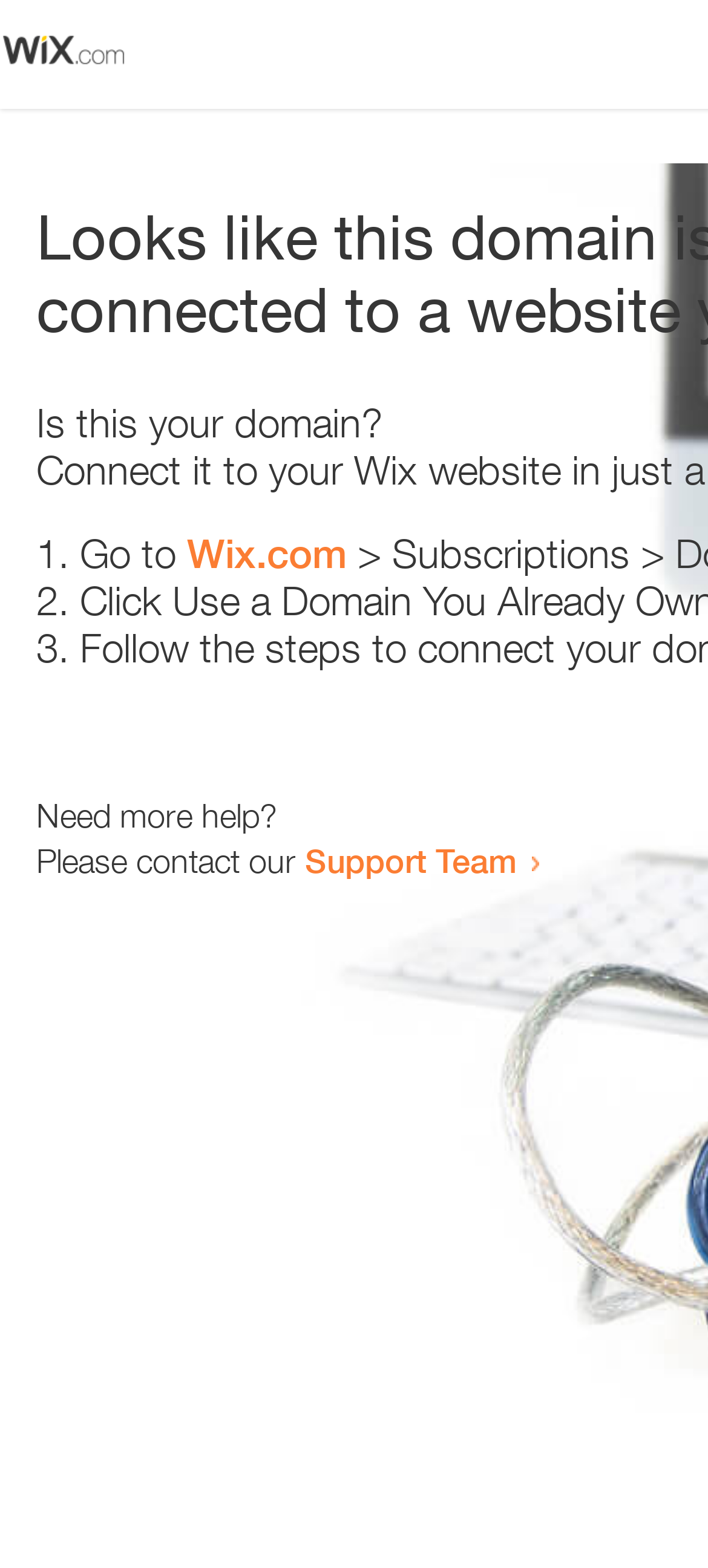Can you find and generate the webpage's heading?

Looks like this domain isn't
connected to a website yet